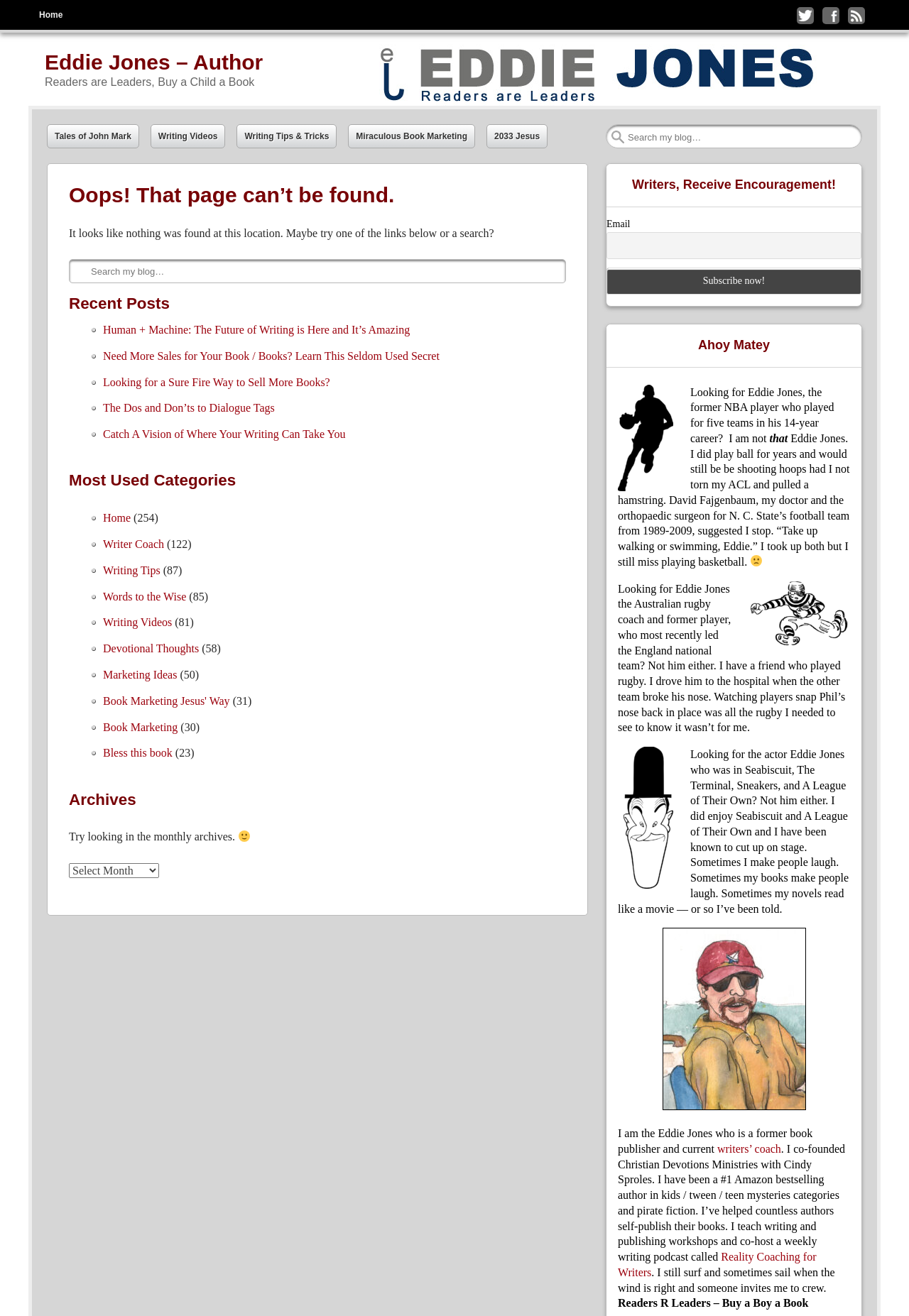For the element described, predict the bounding box coordinates as (top-left x, top-left y, bottom-right x, bottom-right y). All values should be between 0 and 1. Element description: Skip to content

[0.031, 0.0, 0.099, 0.015]